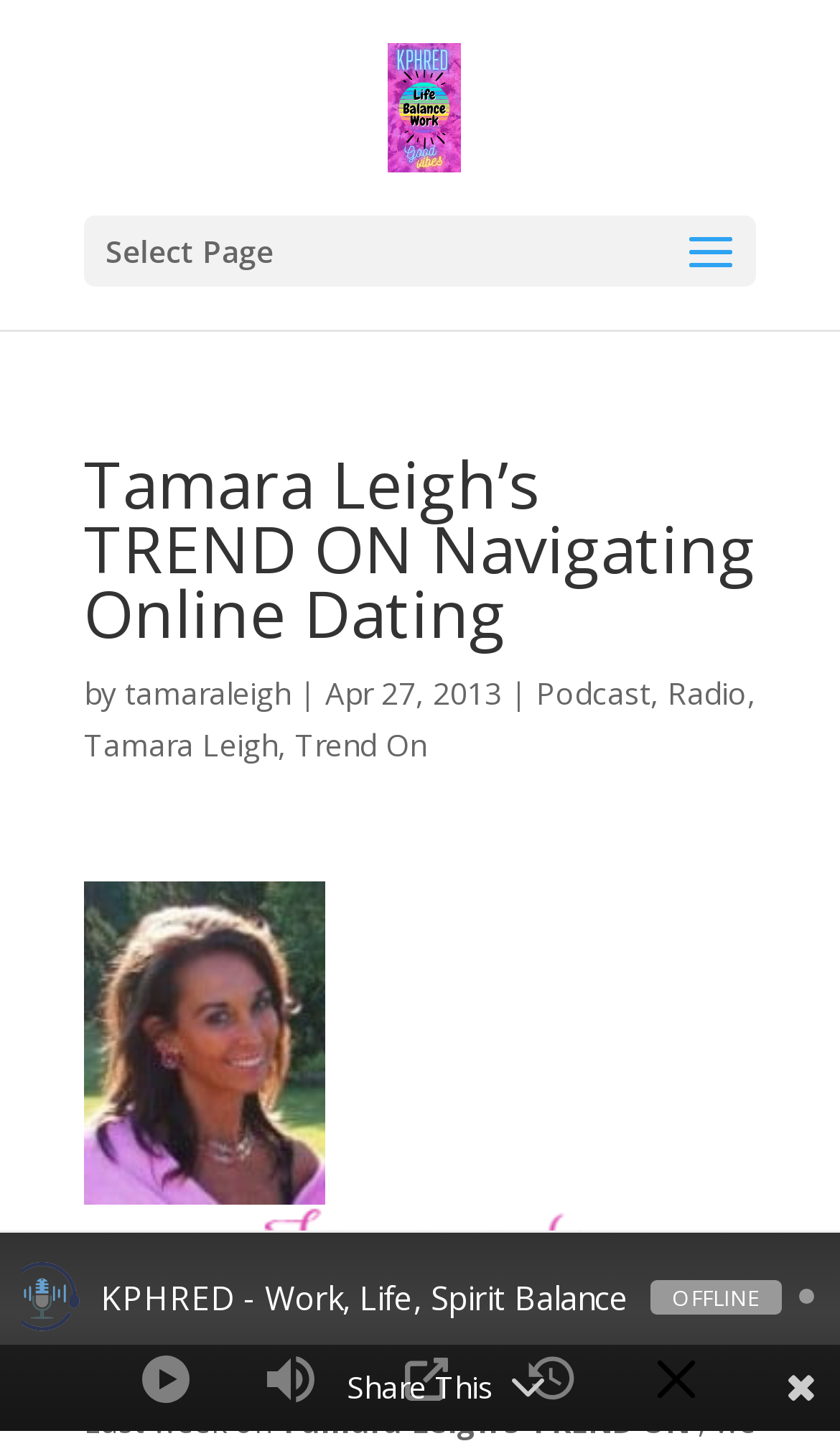Respond concisely with one word or phrase to the following query:
What is the name of the podcast?

TREND ON